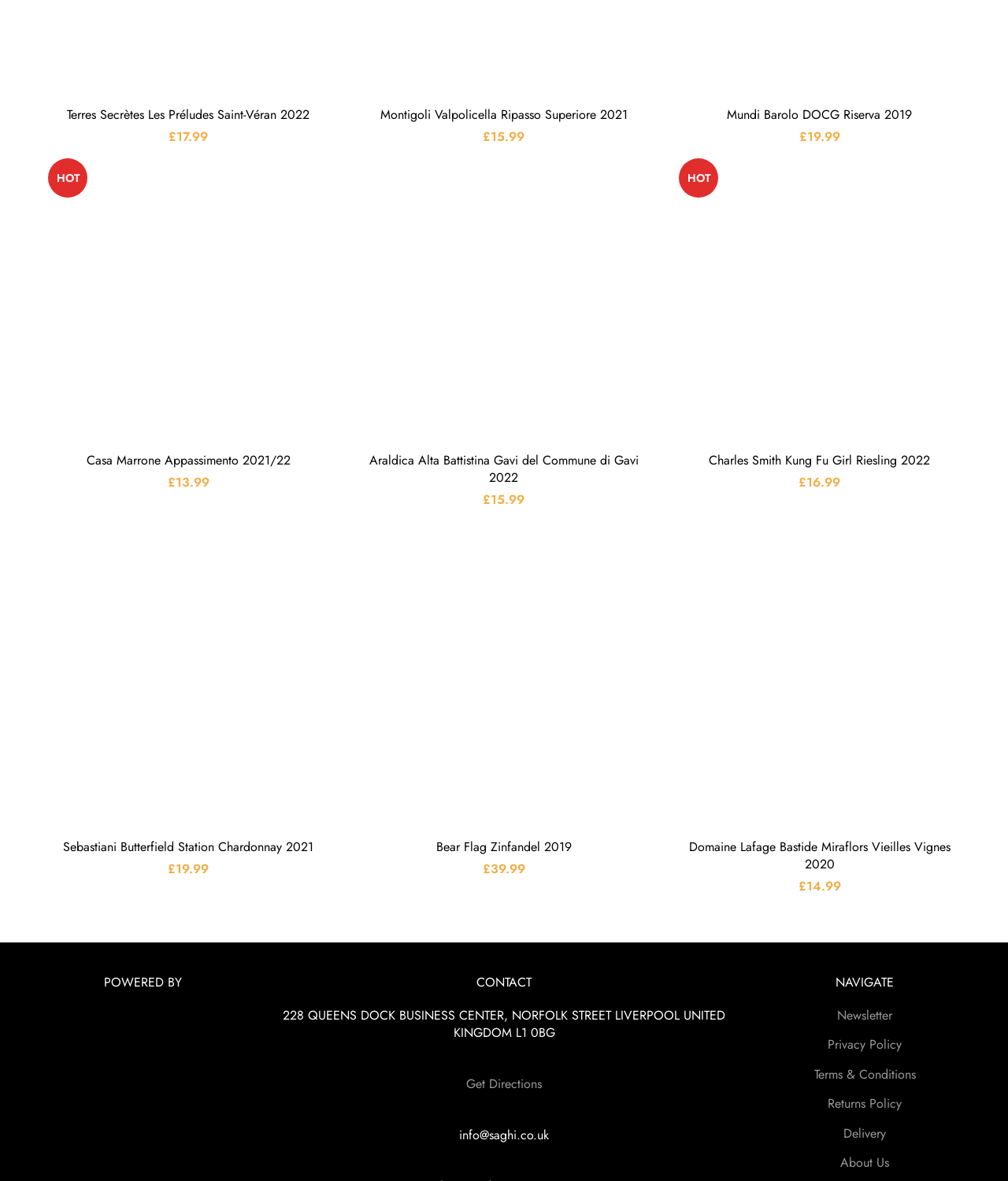Can you find the bounding box coordinates for the element that needs to be clicked to execute this instruction: "Compare Mundi Barolo DOCG Riserva 2019"? The coordinates should be given as four float numbers between 0 and 1, i.e., [left, top, right, bottom].

[0.923, 0.089, 0.95, 0.112]